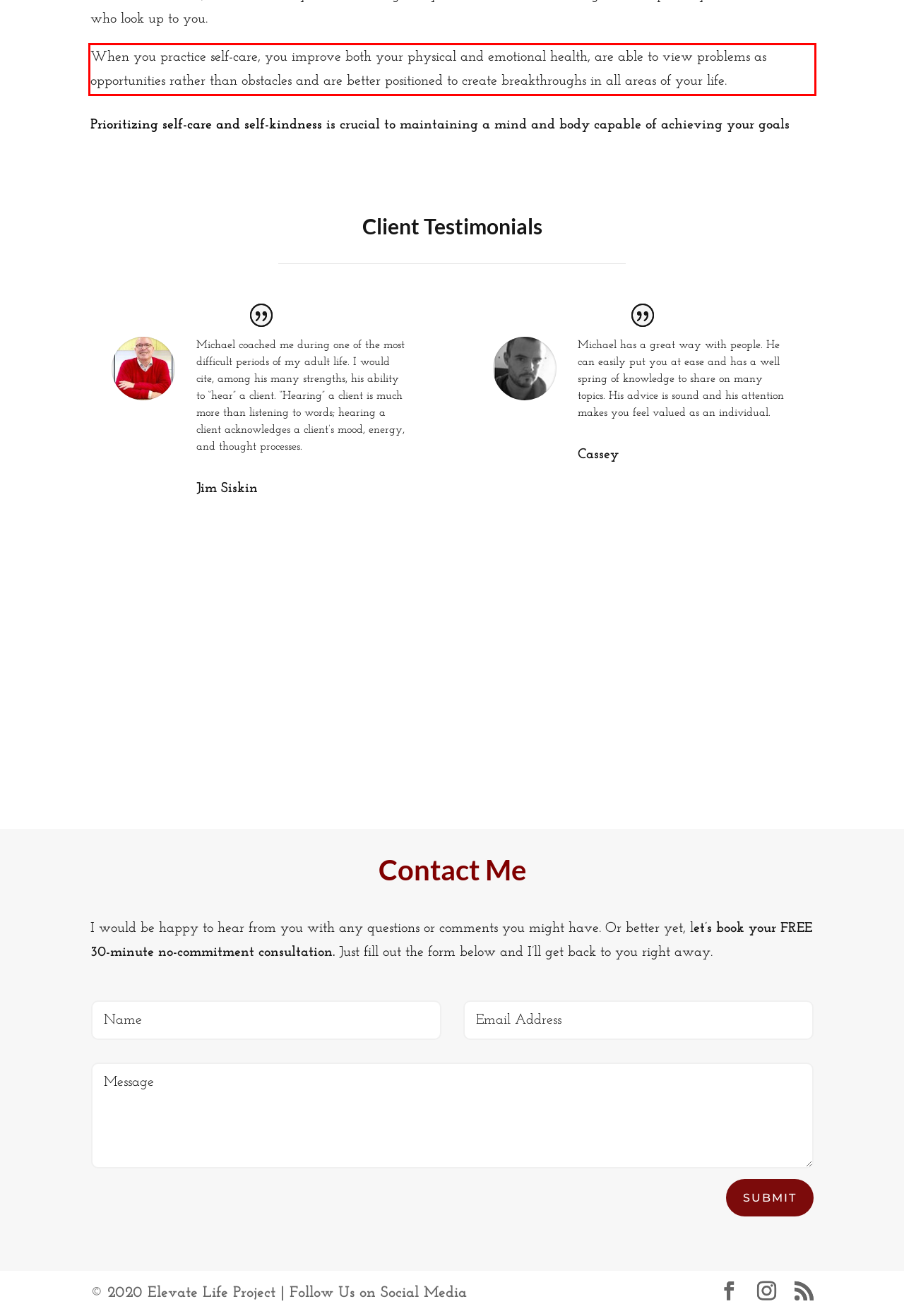Perform OCR on the text inside the red-bordered box in the provided screenshot and output the content.

When you practice self-care, you improve both your physical and emotional health, are able to view problems as opportunities rather than obstacles and are better positioned to create breakthroughs in all areas of your life.